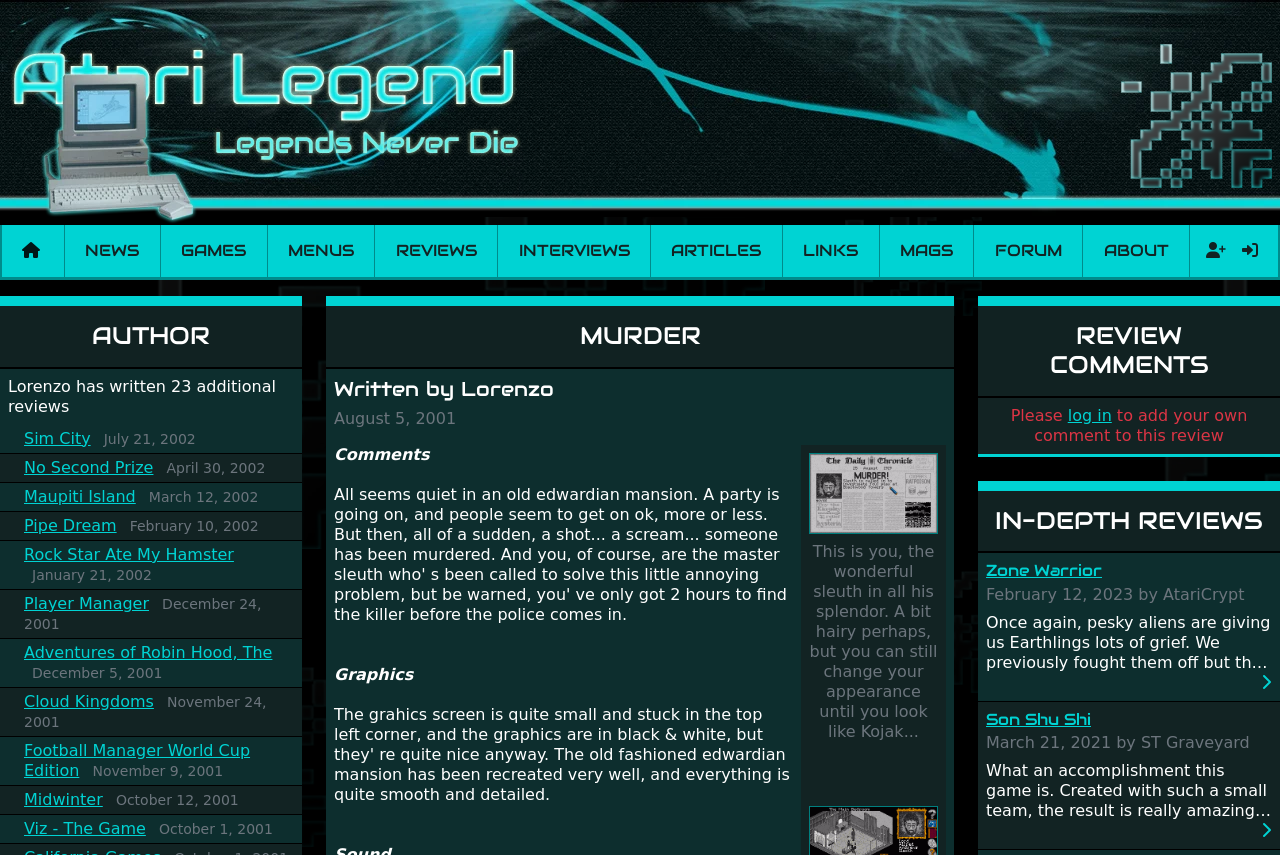Please identify the bounding box coordinates of the element I should click to complete this instruction: 'Click on the Home link'. The coordinates should be given as four float numbers between 0 and 1, like this: [left, top, right, bottom].

[0.017, 0.283, 0.031, 0.302]